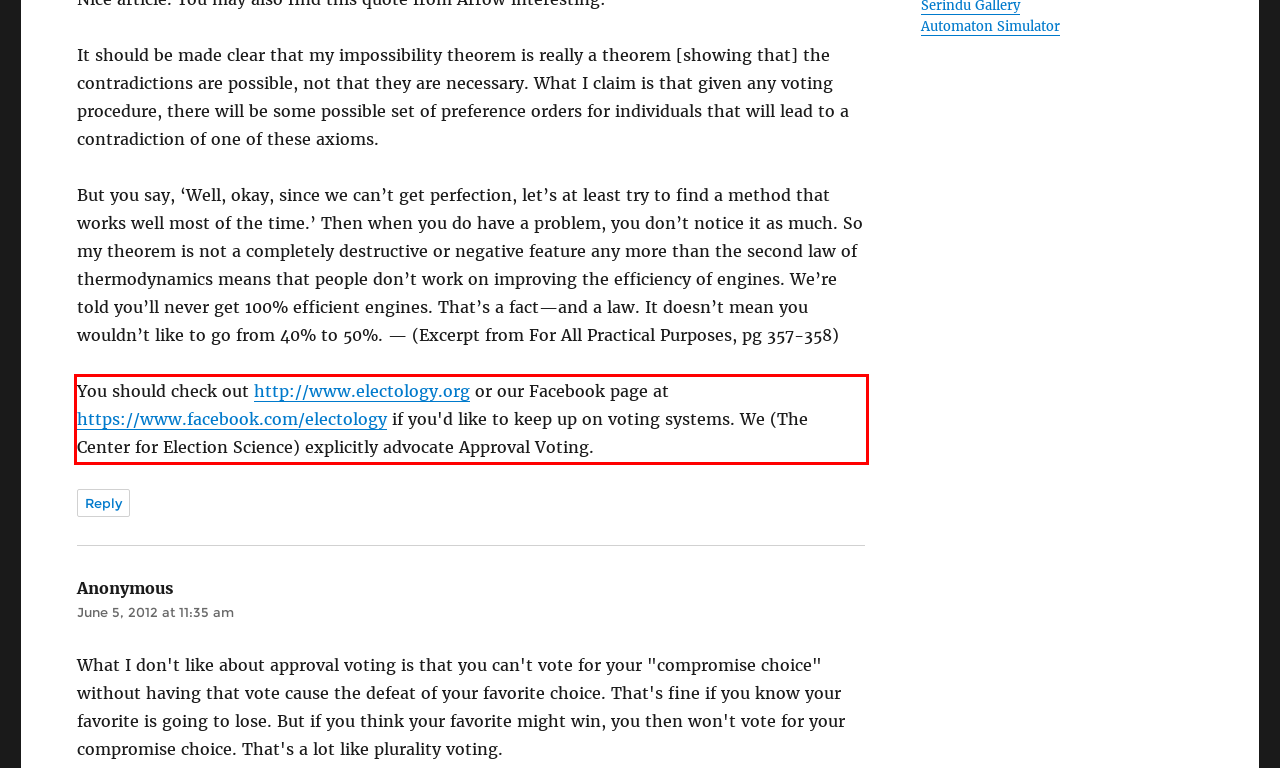Given a screenshot of a webpage containing a red rectangle bounding box, extract and provide the text content found within the red bounding box.

You should check out http://www.electology.org or our Facebook page at https://www.facebook.com/electology if you'd like to keep up on voting systems. We (The Center for Election Science) explicitly advocate Approval Voting.